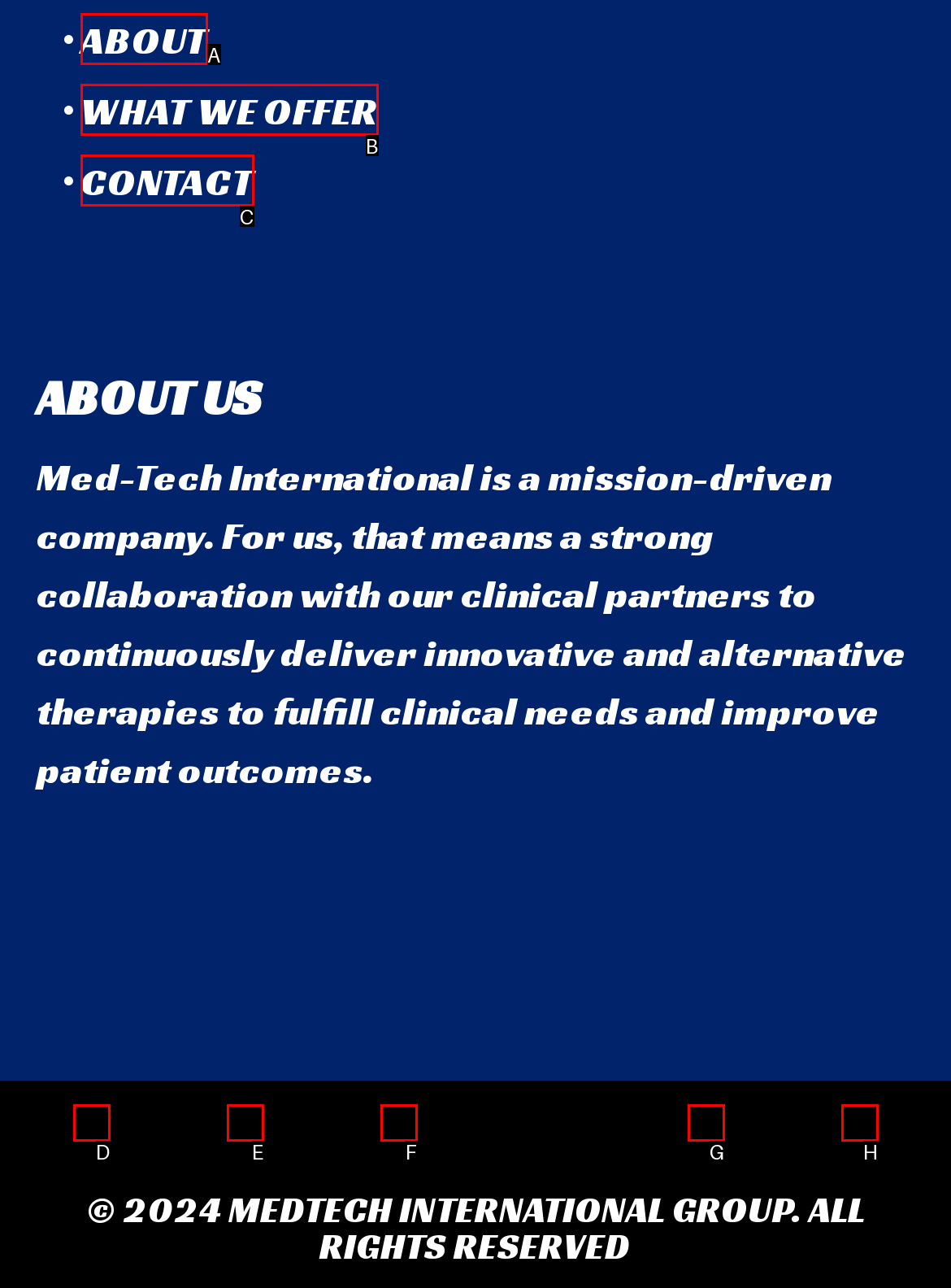Select the letter that corresponds to the UI element described as: Dribbble
Answer by providing the letter from the given choices.

F